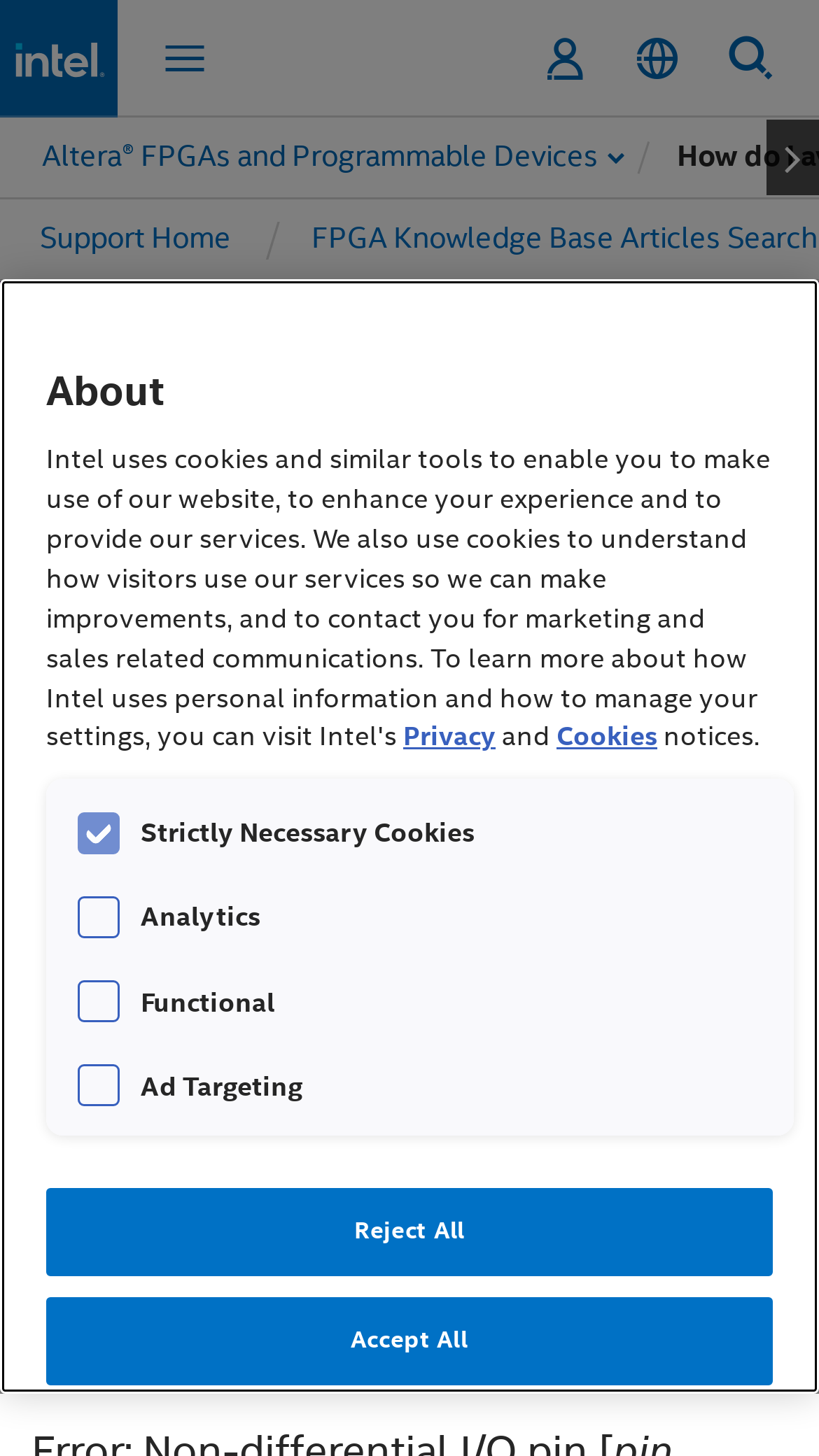Use the information in the screenshot to answer the question comprehensively: What is the purpose of the 'Print Article' button?

The 'Print Article' button is located at the bottom of the article and allows users to print the article for offline reading or reference, providing a convenient way to access the content.